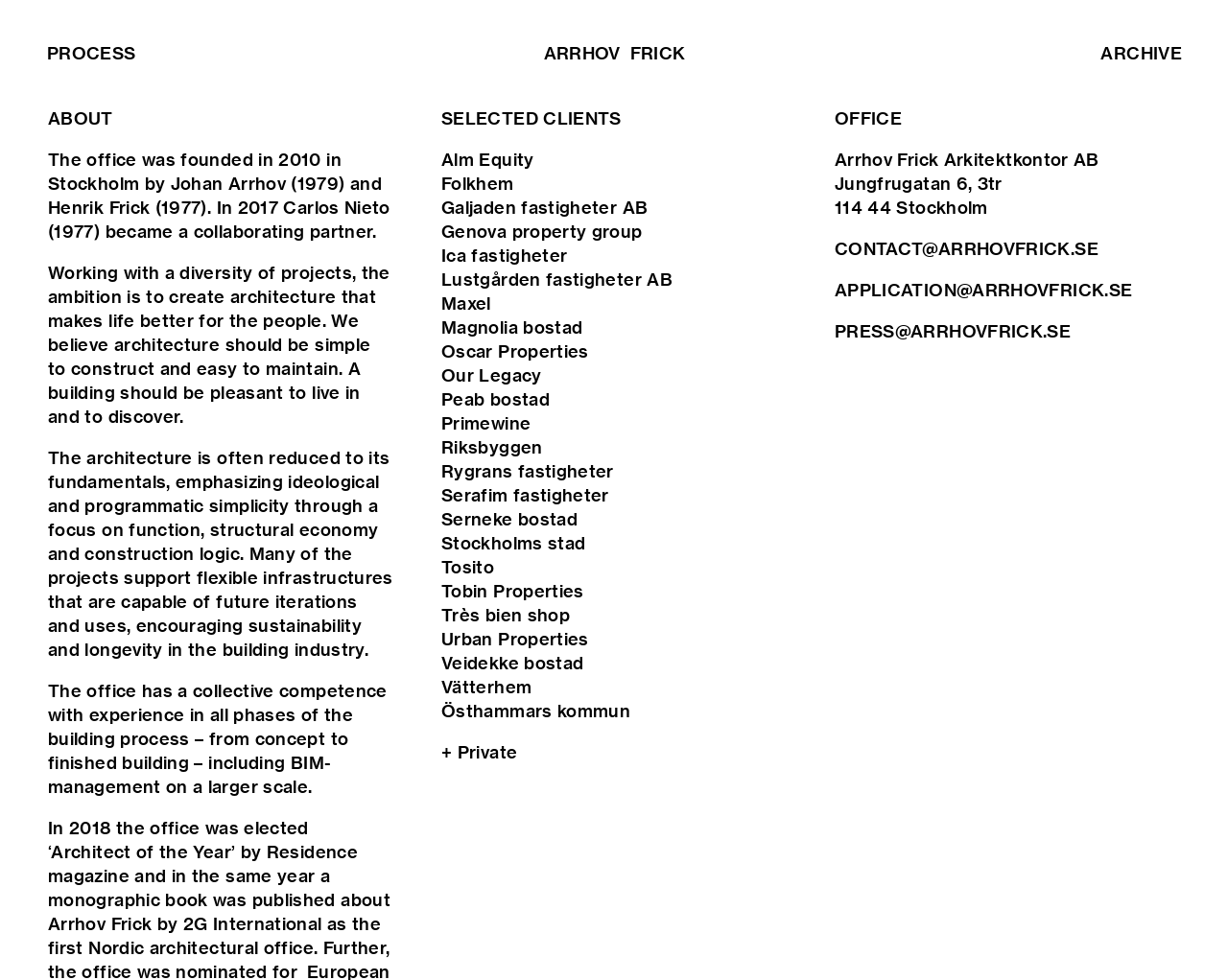Provide an in-depth caption for the webpage.

The webpage is about Arrhov Frick Arkitektkontor AB, an architecture office founded in 2010 in Stockholm. At the top, there is a header section with three links: "PROCESS", "ARCHIVE", and "ARRHOVFRICK". Below the header, there is a brief introduction to the office, describing its founding and mission.

To the left of the introduction, there is a section with the title "ABOUT", which provides more information about the office's philosophy and approach to architecture. The text explains that the office aims to create simple, functional, and sustainable buildings that are easy to maintain and pleasant to live in.

On the right side of the page, there is a list of "SELECTED CLIENTS", which includes 20 companies and organizations, such as Alm Equity, Folkhem, and Stockholms stad.

Below the clients list, there is a section with the title "OFFICE", which provides contact information for the office, including the address, phone number, and email addresses for general inquiries, job applications, and press contacts.

Overall, the webpage has a clean and organized layout, with clear headings and concise text that provides an overview of the architecture office and its work.